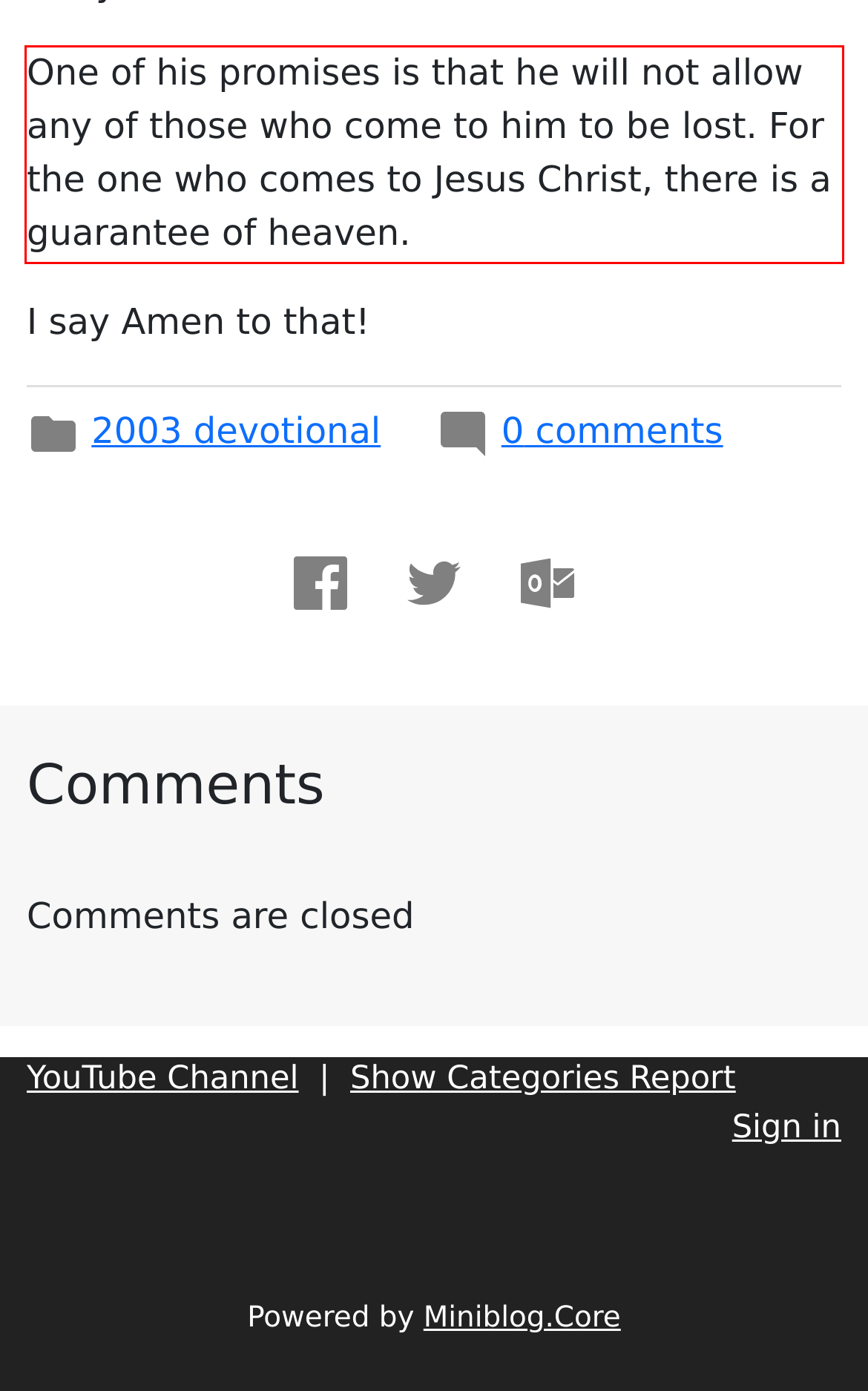In the screenshot of the webpage, find the red bounding box and perform OCR to obtain the text content restricted within this red bounding box.

One of his promises is that he will not allow any of those who come to him to be lost. For the one who comes to Jesus Christ, there is a guarantee of heaven.